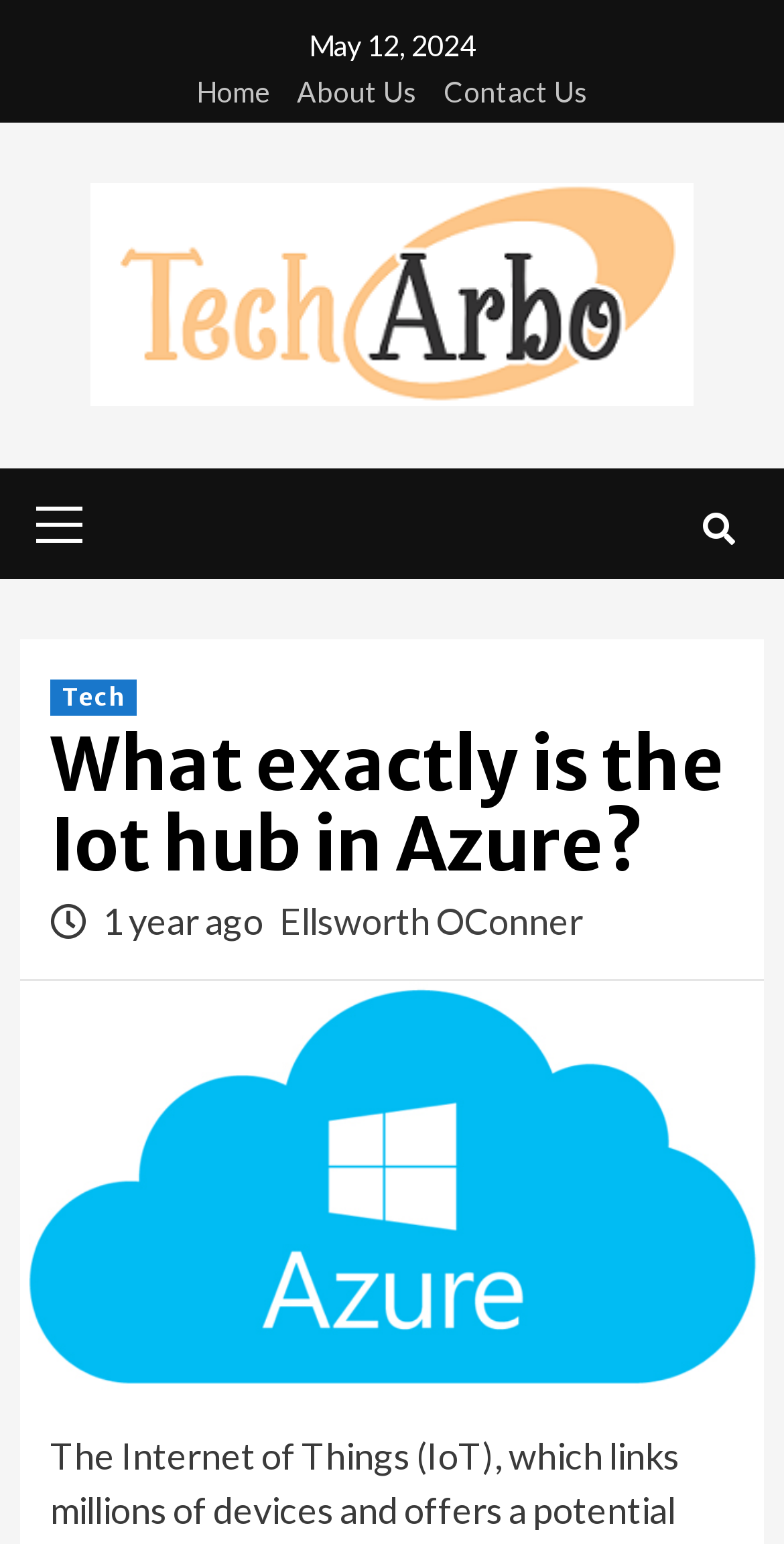Please provide a brief answer to the following inquiry using a single word or phrase:
How many menu items are in the primary menu?

1